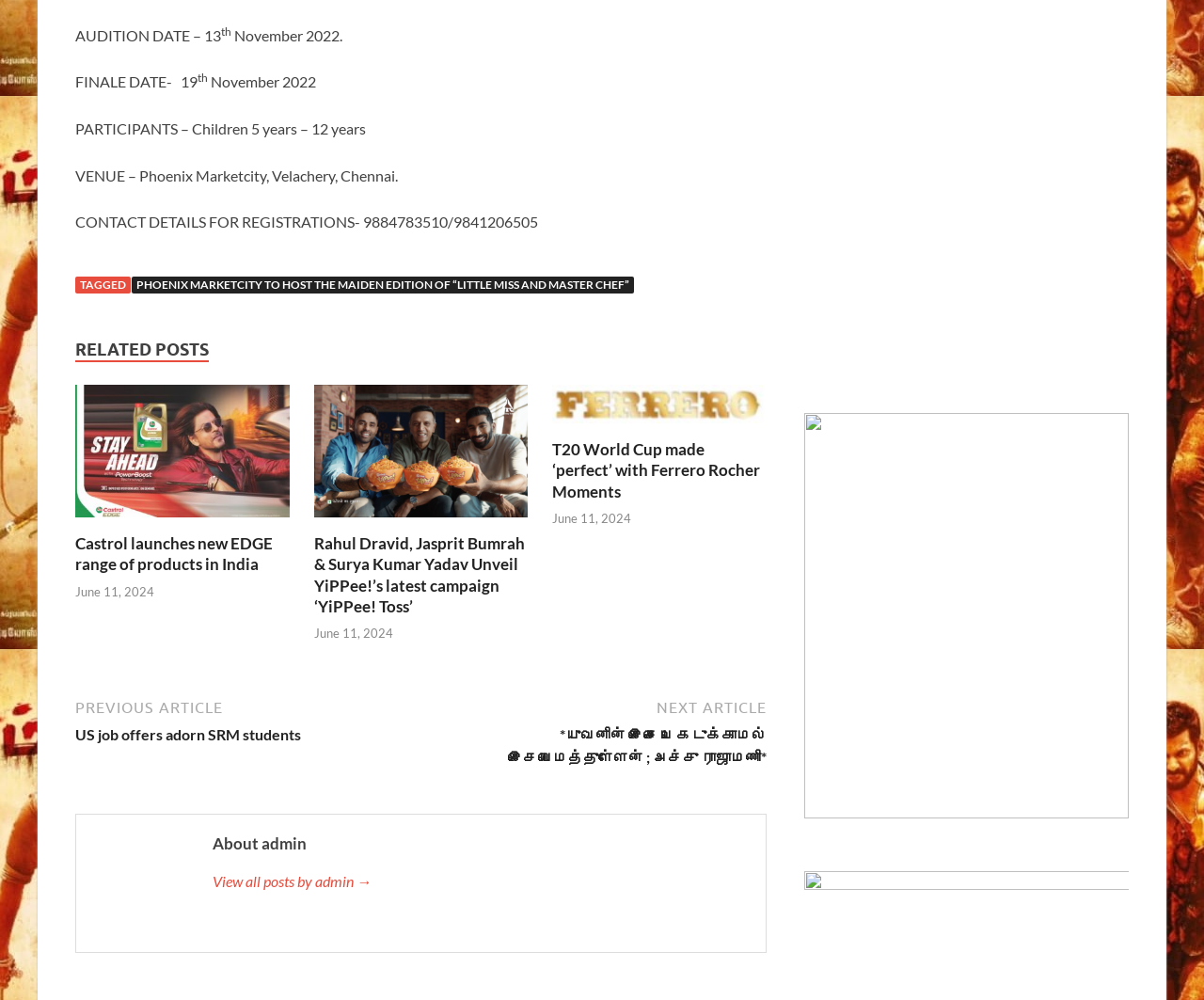Provide a brief response using a word or short phrase to this question:
What is the audition date for Little Miss and Master Chef?

13th November 2022